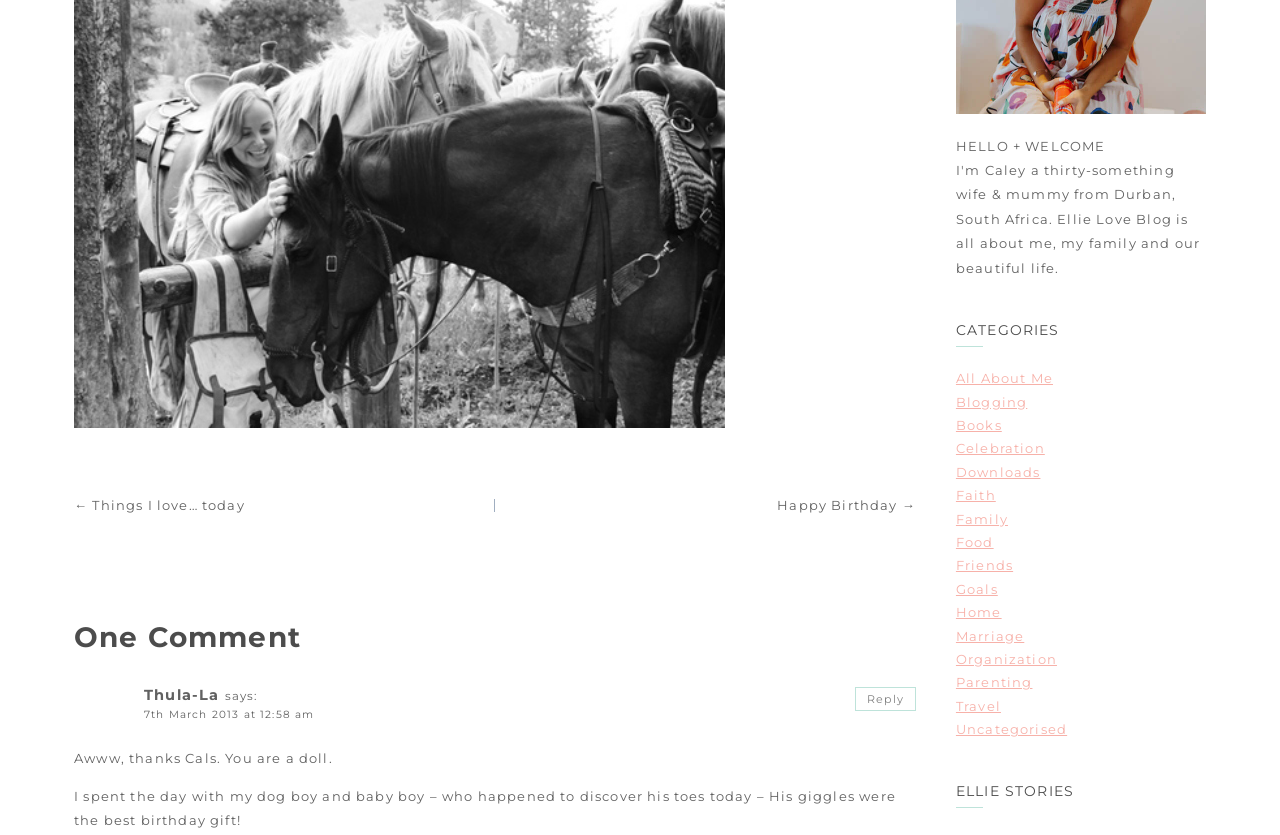Given the description "Happy Birthday →", provide the bounding box coordinates of the corresponding UI element.

[0.597, 0.591, 0.716, 0.62]